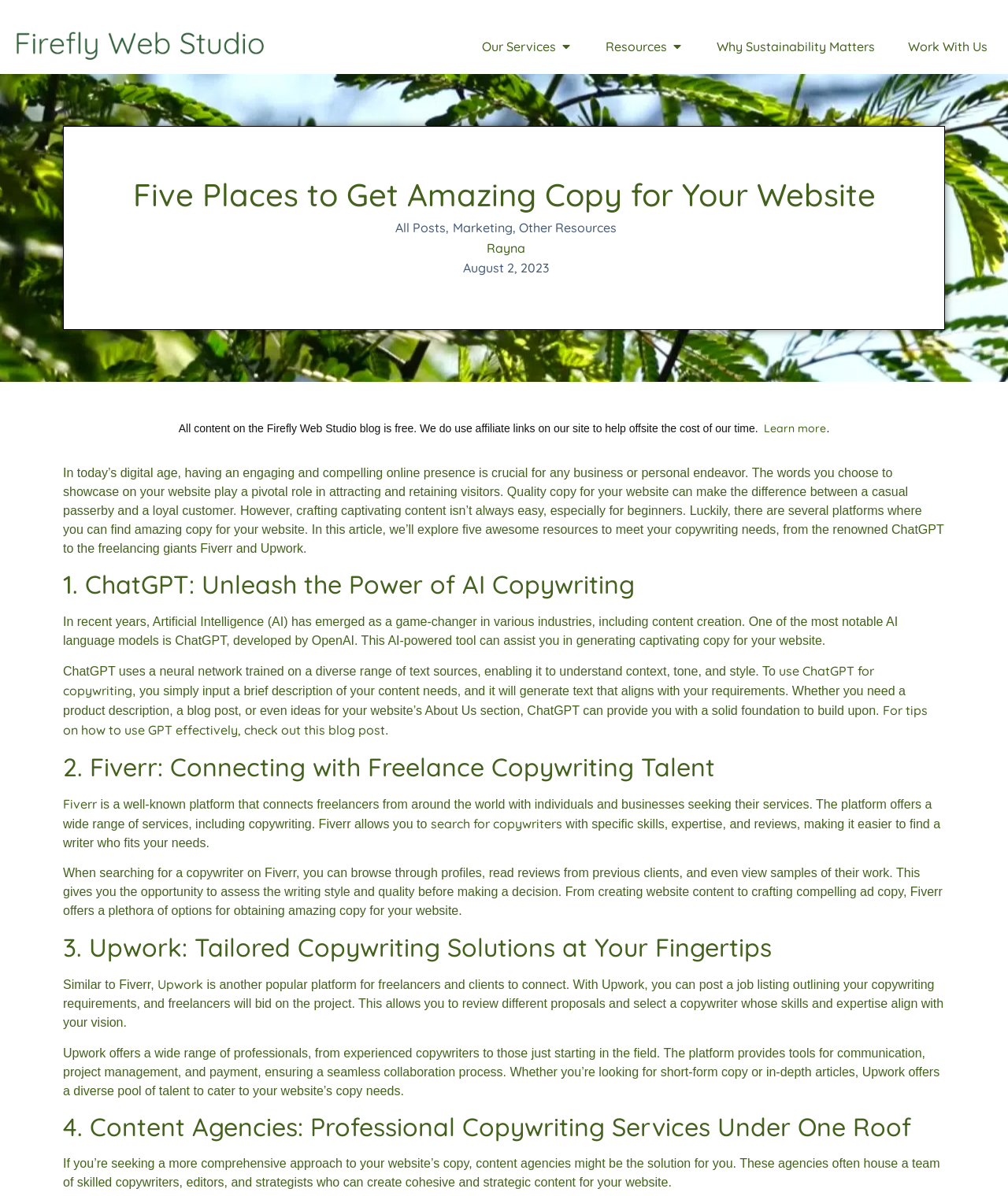What is Fiverr?
Refer to the image and provide a concise answer in one word or phrase.

Freelance copywriting platform